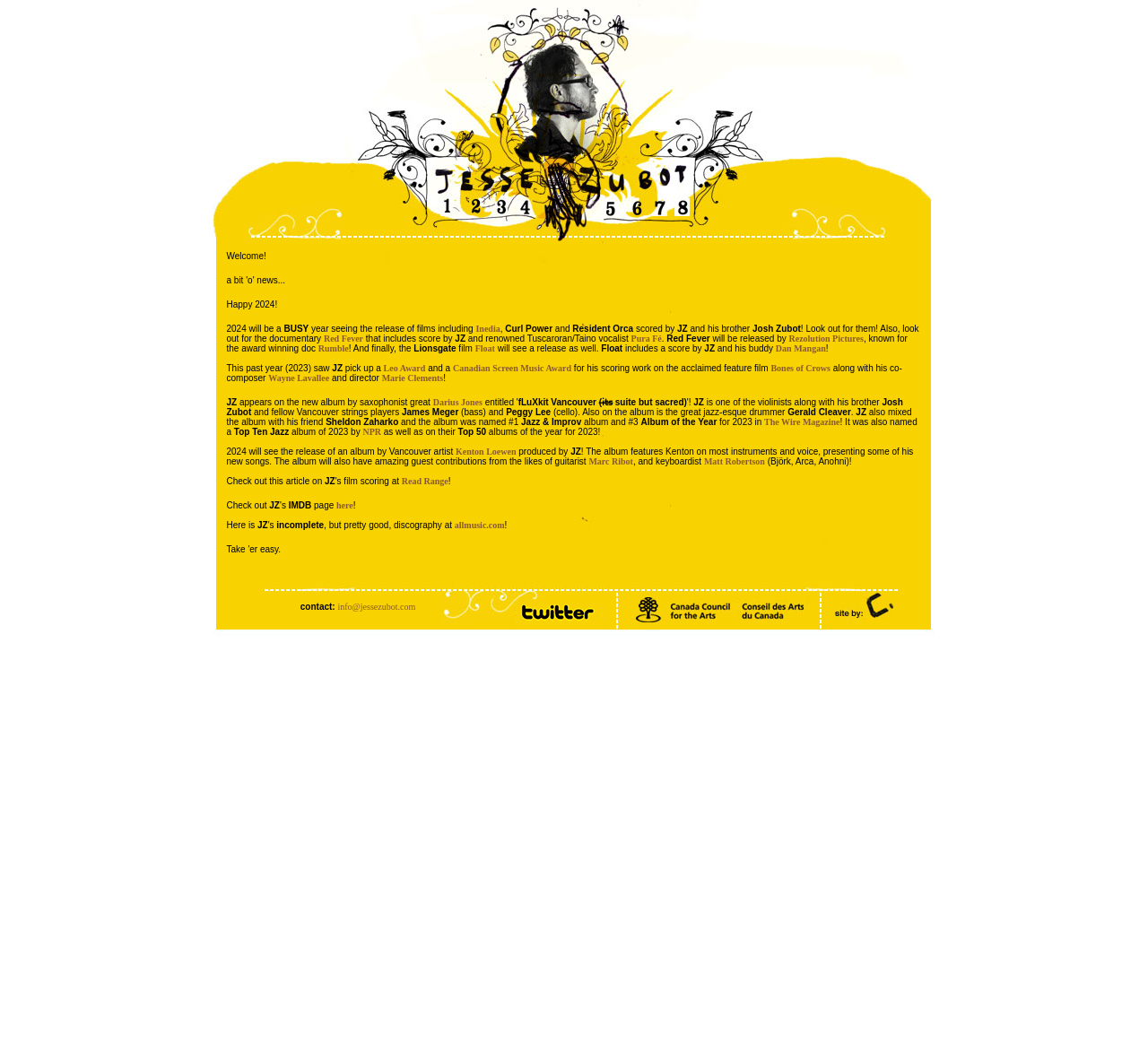Specify the bounding box coordinates for the region that must be clicked to perform the given instruction: "read about Red Fever".

[0.282, 0.315, 0.316, 0.324]